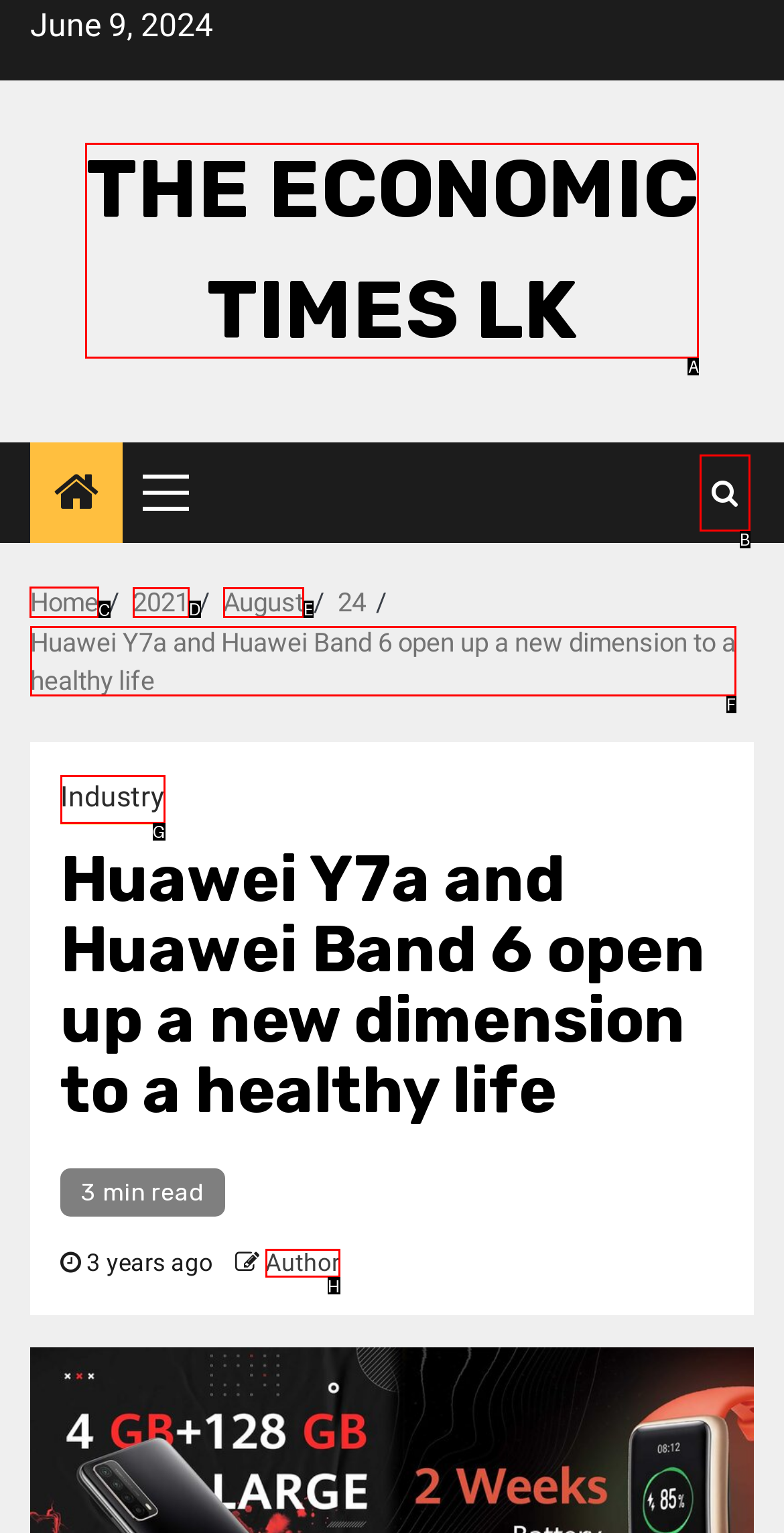Determine the letter of the element to click to accomplish this task: Go to 'Home' page. Respond with the letter.

C